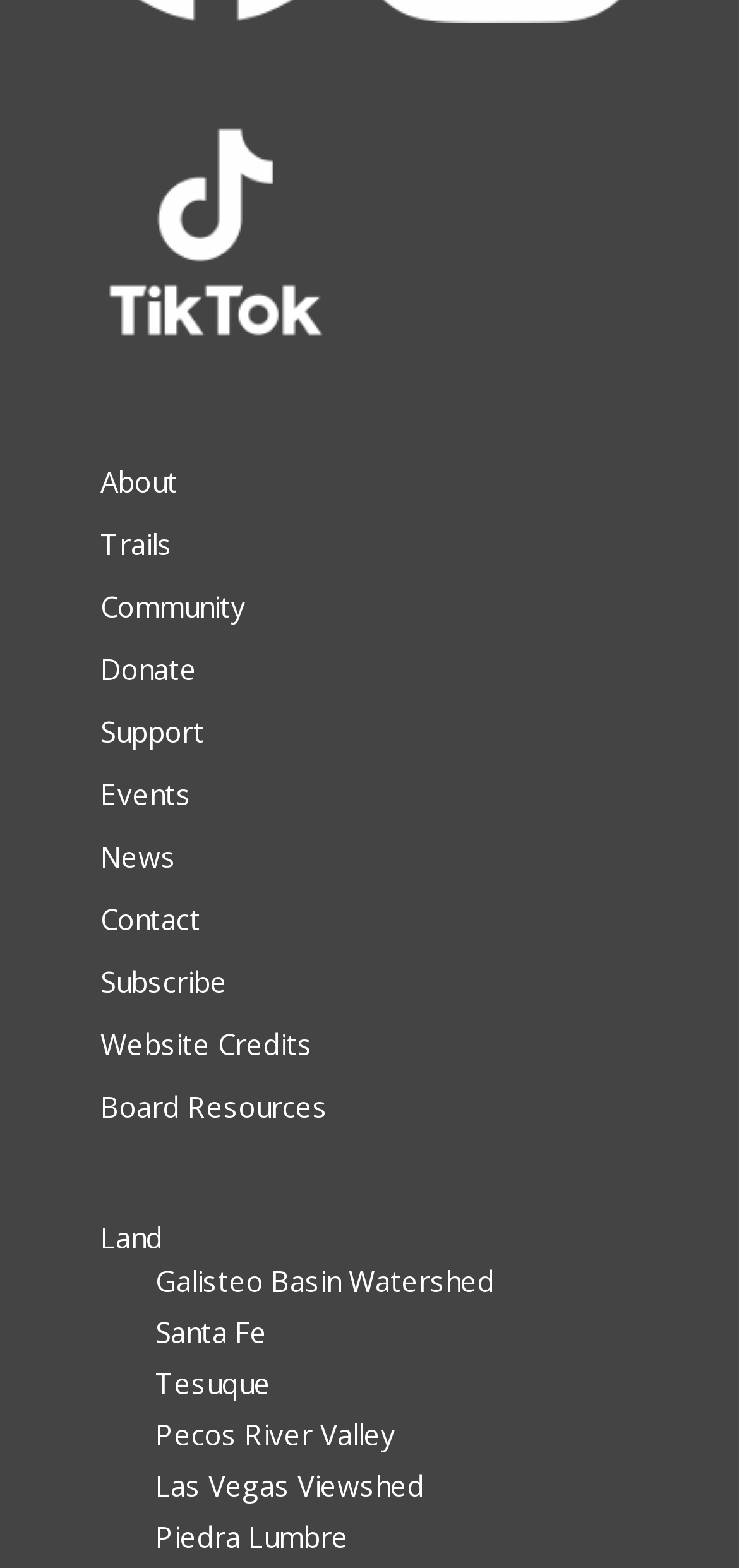Please identify the coordinates of the bounding box that should be clicked to fulfill this instruction: "explore Trails".

[0.136, 0.335, 0.233, 0.359]